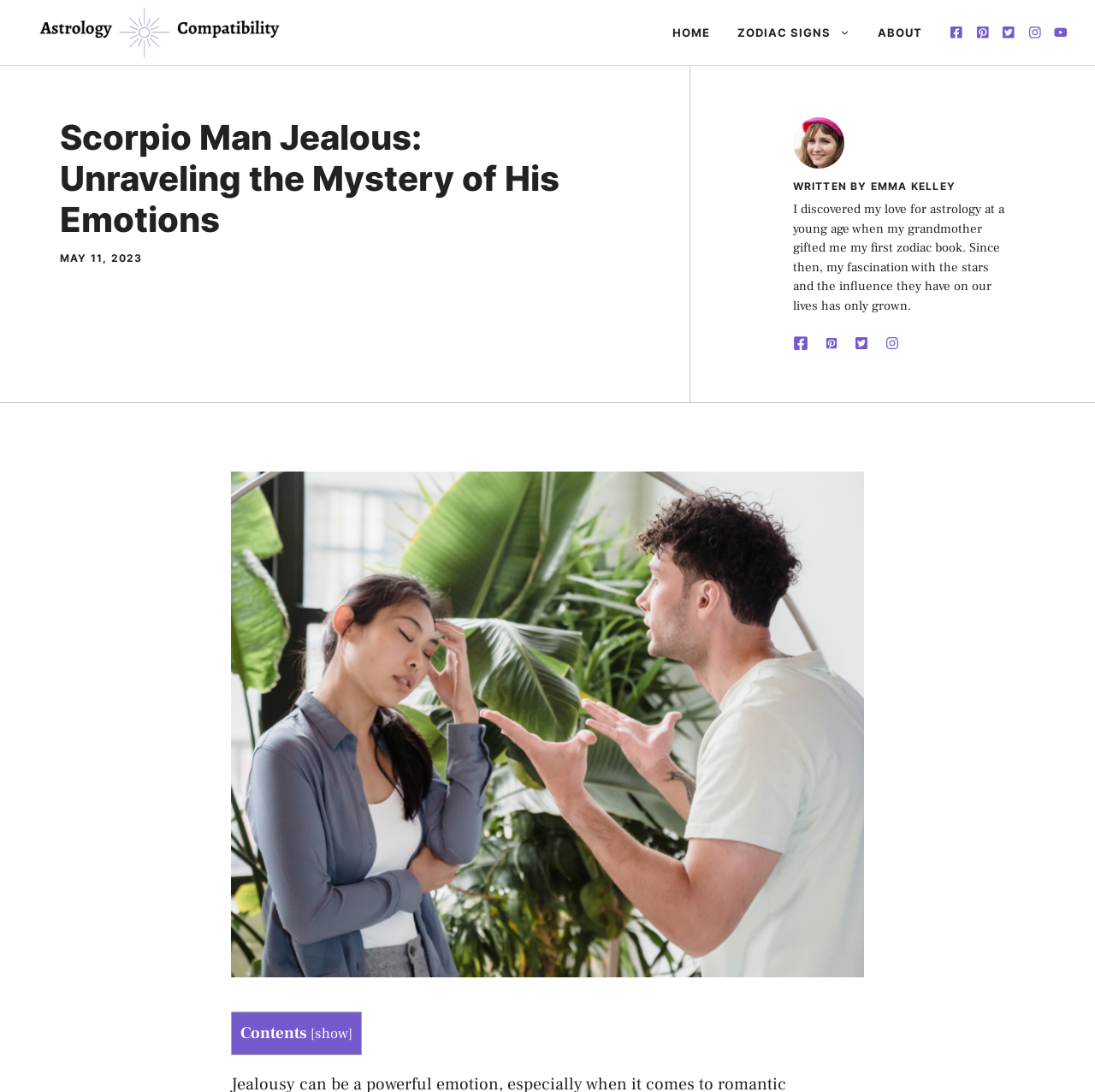Identify the bounding box for the described UI element. Provide the coordinates in (top-left x, top-left y, bottom-right x, bottom-right y) format with values ranging from 0 to 1: Zodiac Signs

[0.661, 0.006, 0.789, 0.053]